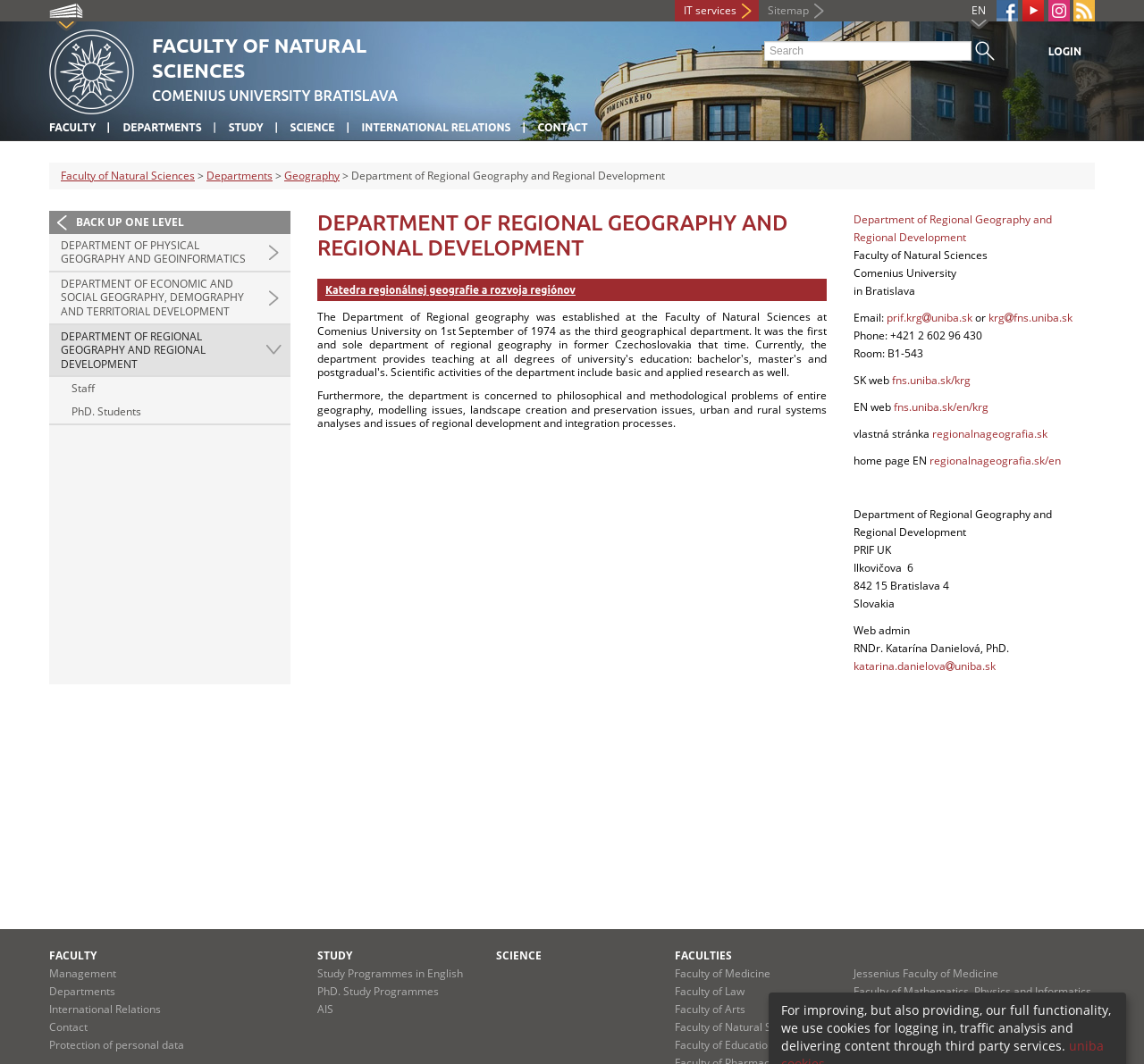Examine the image carefully and respond to the question with a detailed answer: 
What is the email address of the department?

I found the answer by looking at the contact information section, where it says 'Email: prif.krg@uniba.sk' in a static text element.